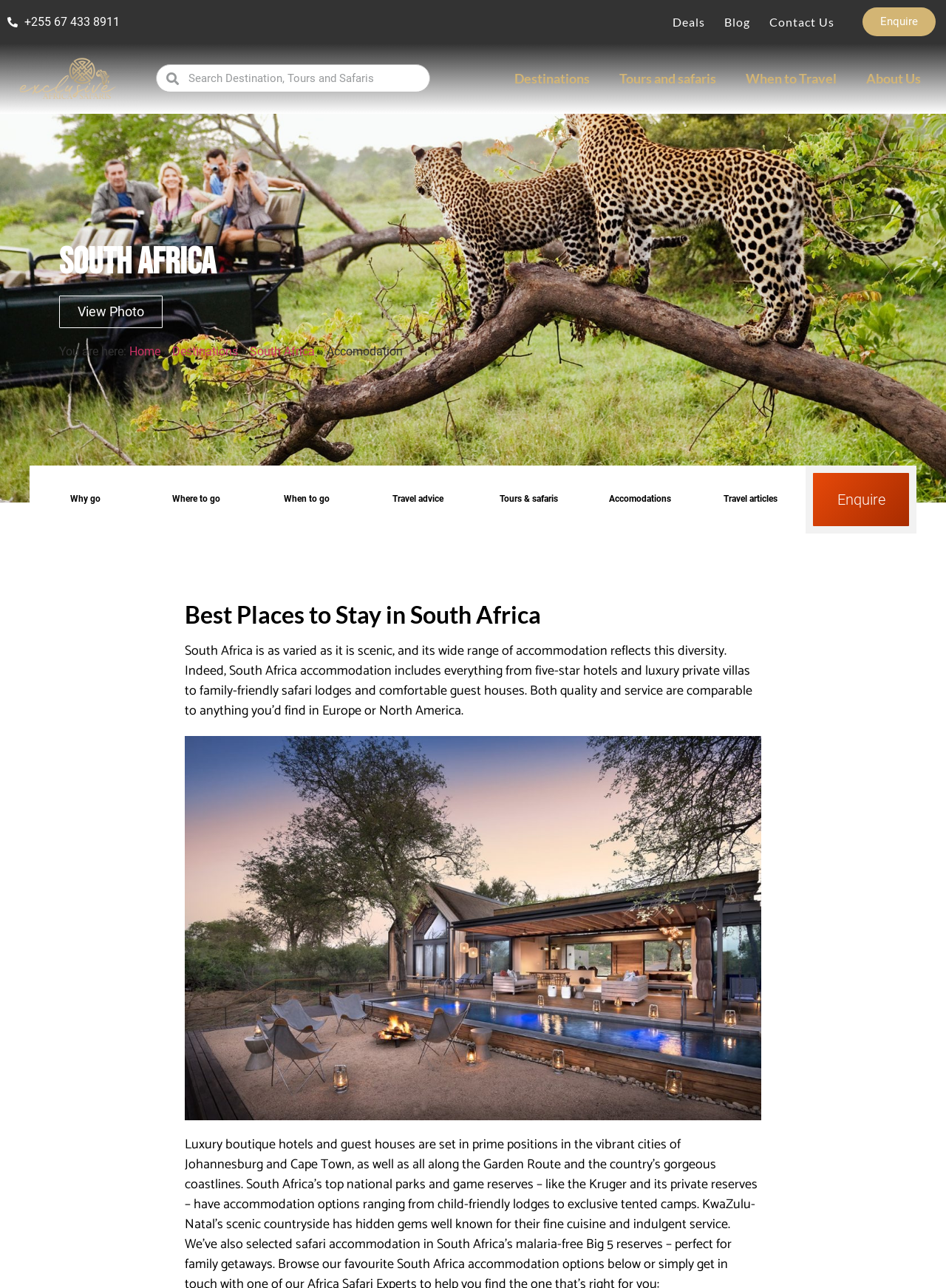What is the purpose of the search box?
Provide a one-word or short-phrase answer based on the image.

To search the website